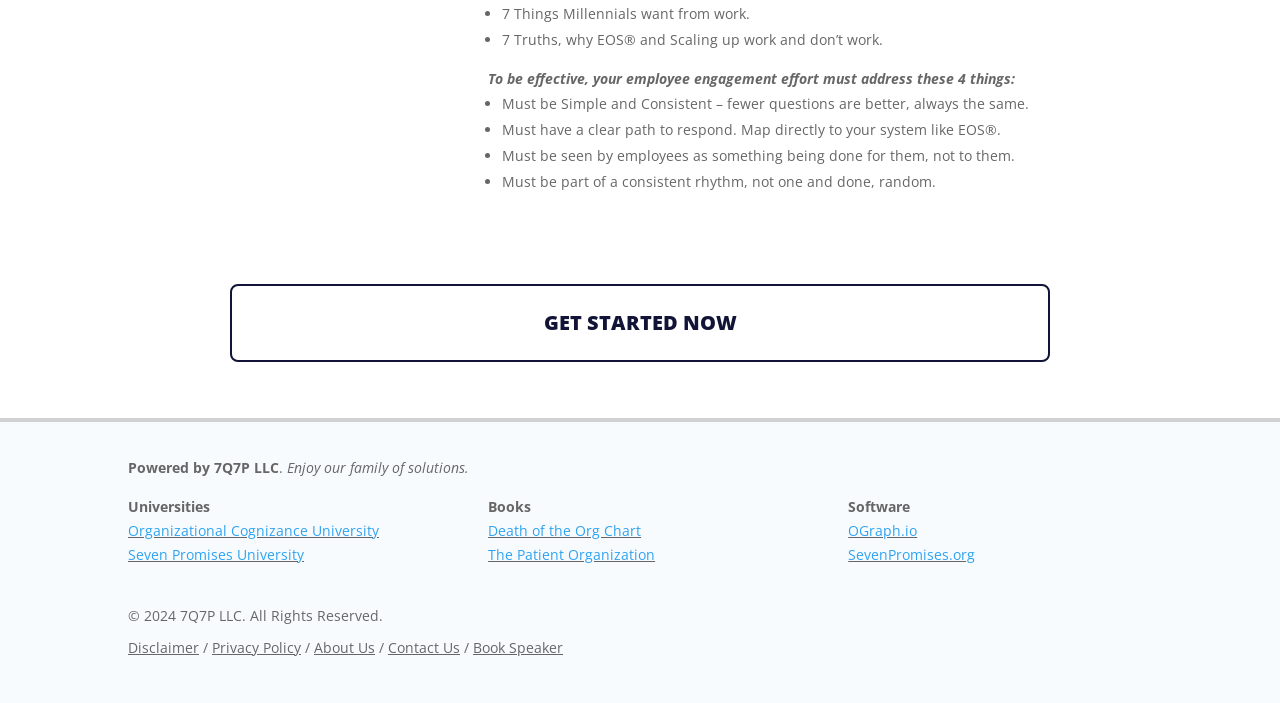How many links are there in the footer section?
Refer to the screenshot and respond with a concise word or phrase.

11